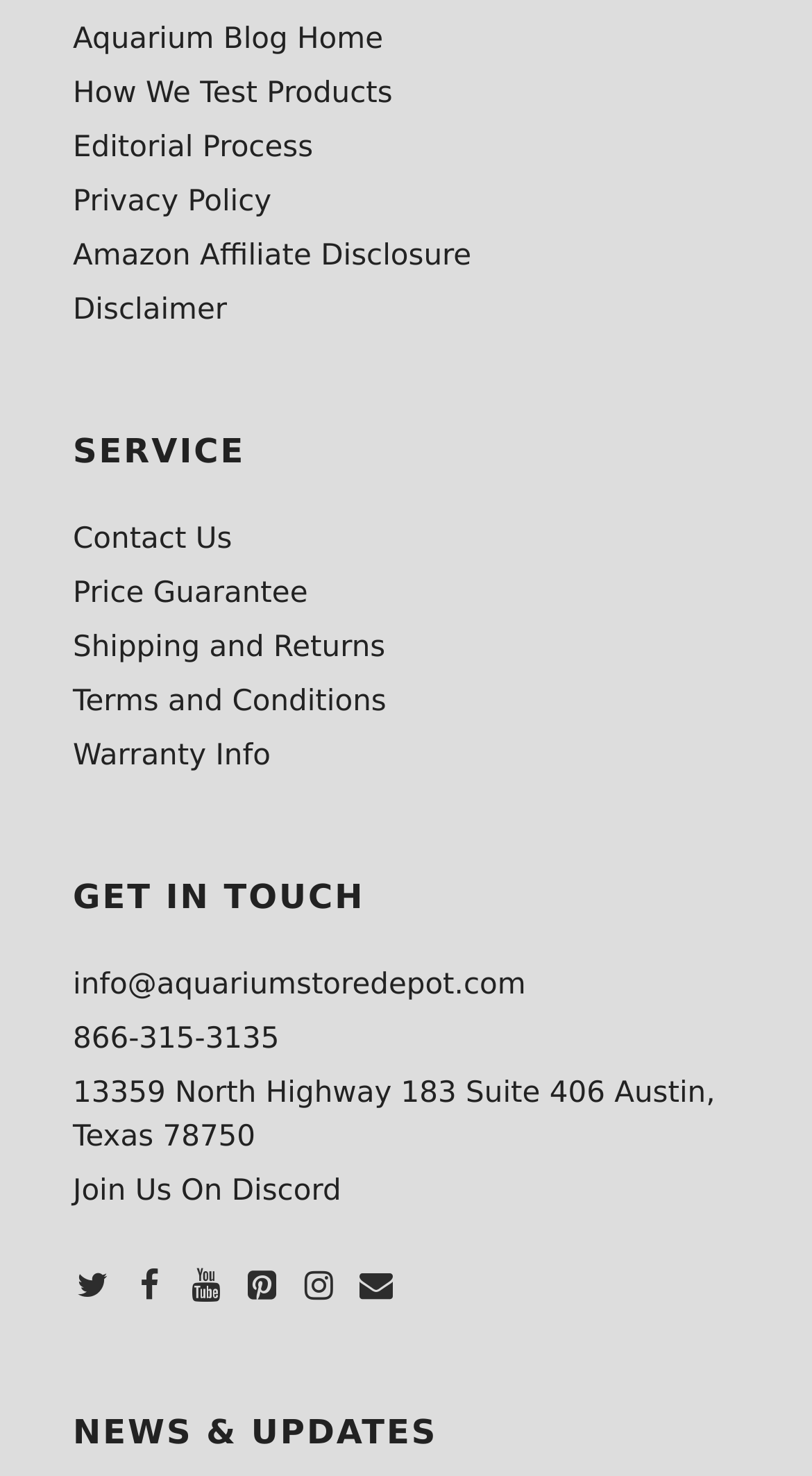Can you specify the bounding box coordinates of the area that needs to be clicked to fulfill the following instruction: "contact us"?

[0.09, 0.355, 0.286, 0.377]